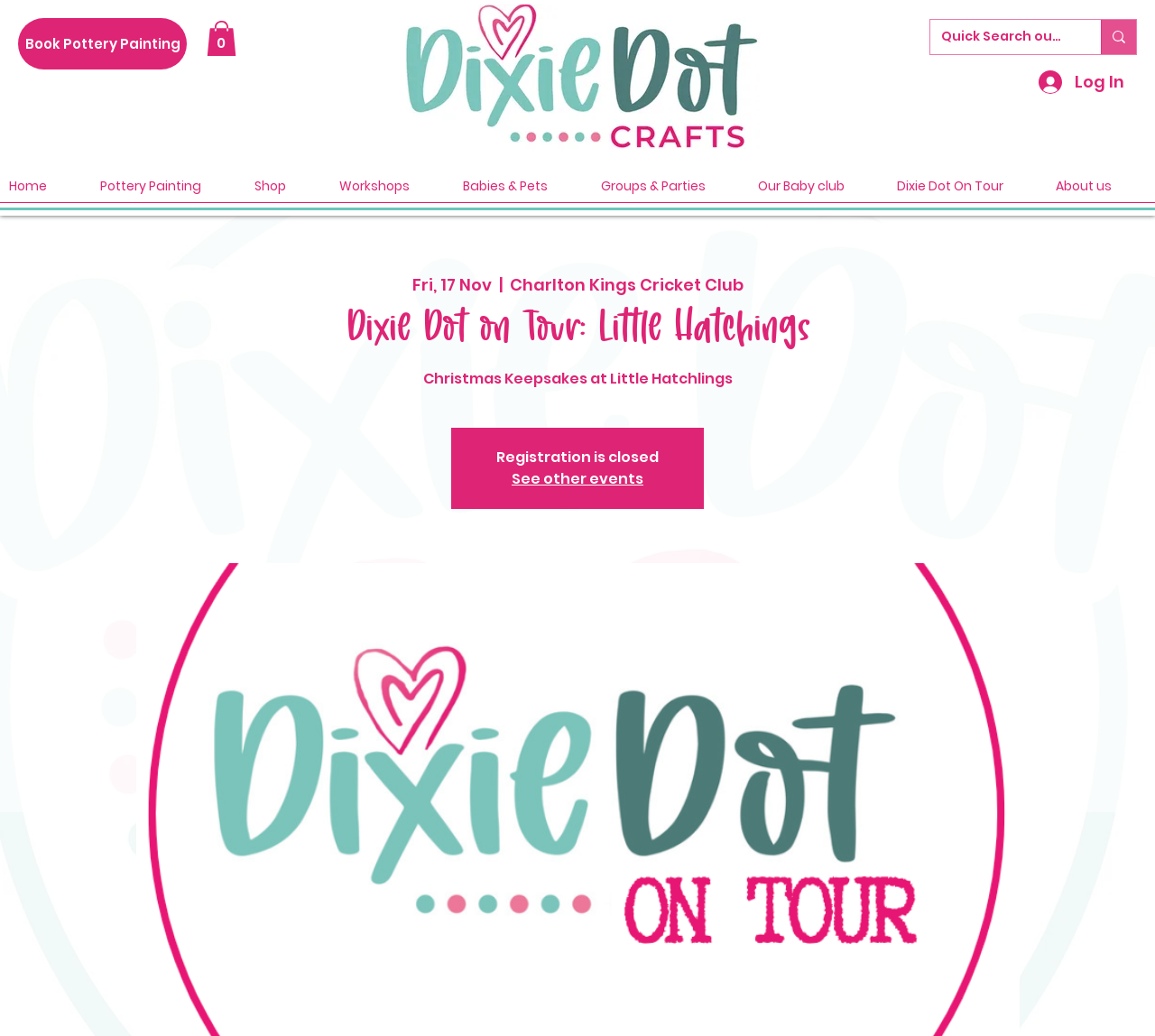Identify the bounding box coordinates of the clickable region to carry out the given instruction: "Search on the website".

[0.815, 0.019, 0.92, 0.052]